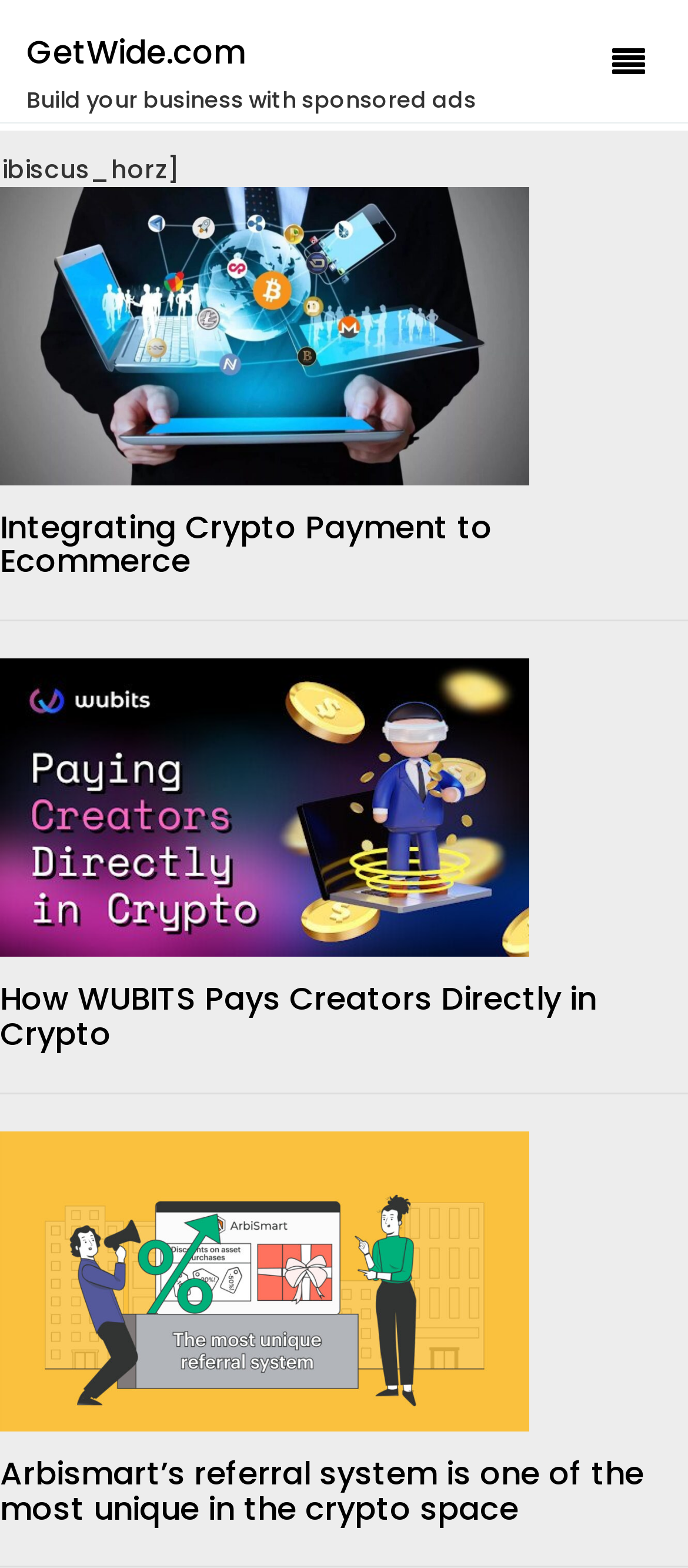Are there any icons on this webpage?
Refer to the image and answer the question using a single word or phrase.

Yes